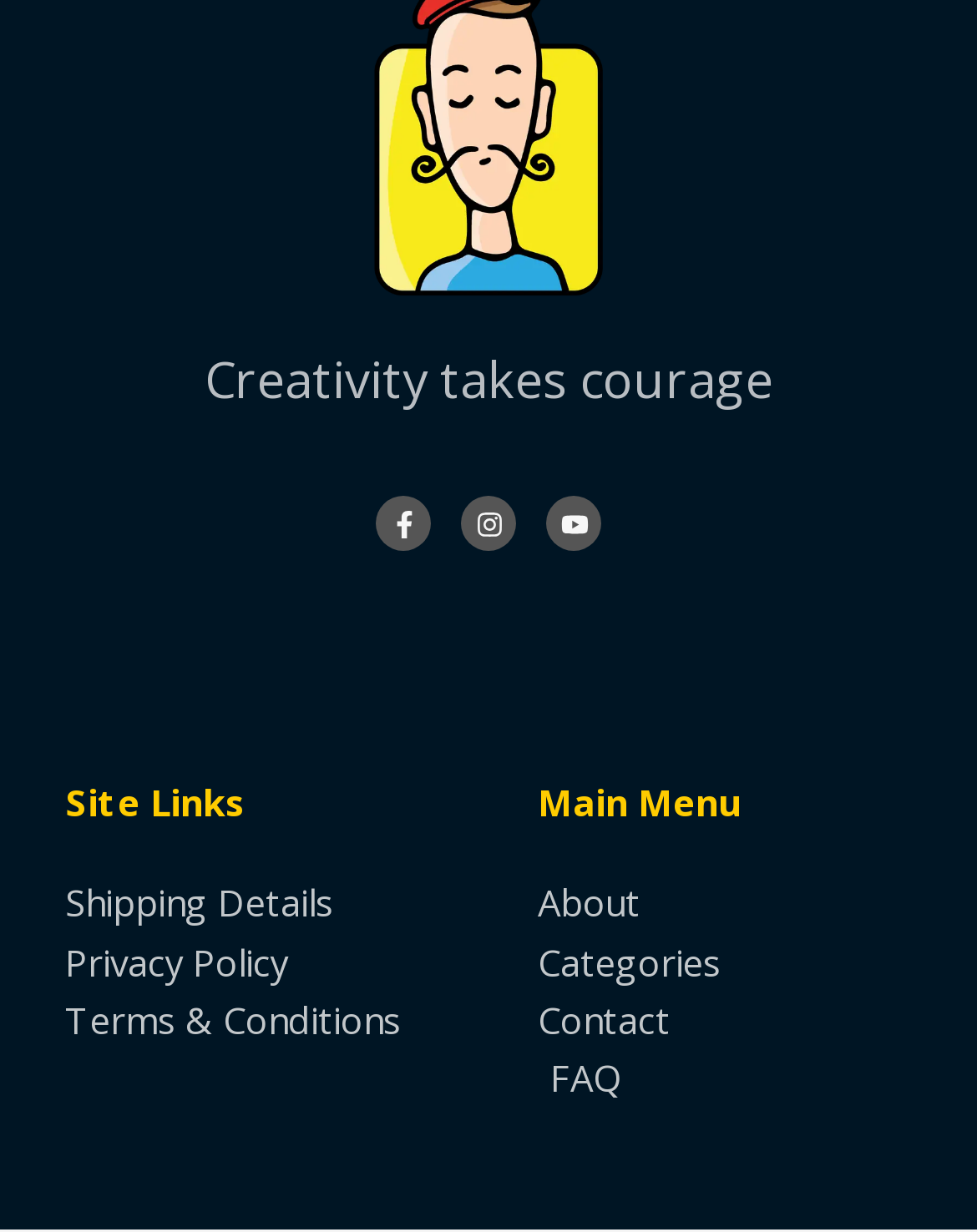Please find the bounding box coordinates of the element that you should click to achieve the following instruction: "Go to About page". The coordinates should be presented as four float numbers between 0 and 1: [left, top, right, bottom].

[0.55, 0.71, 0.974, 0.758]